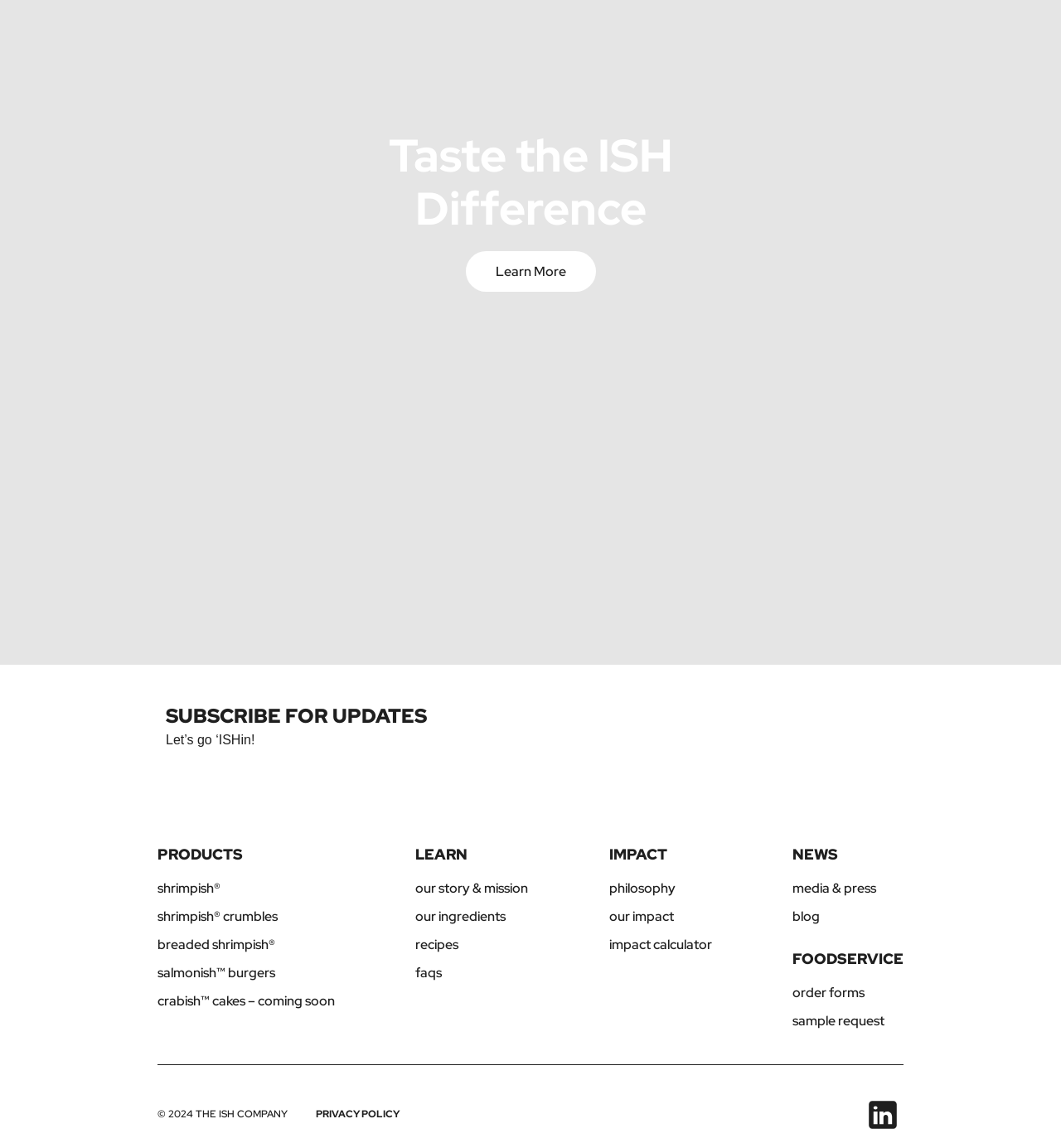What is the purpose of the 'Learn More' link?
Please provide a single word or phrase as your answer based on the screenshot.

To learn about ISH difference